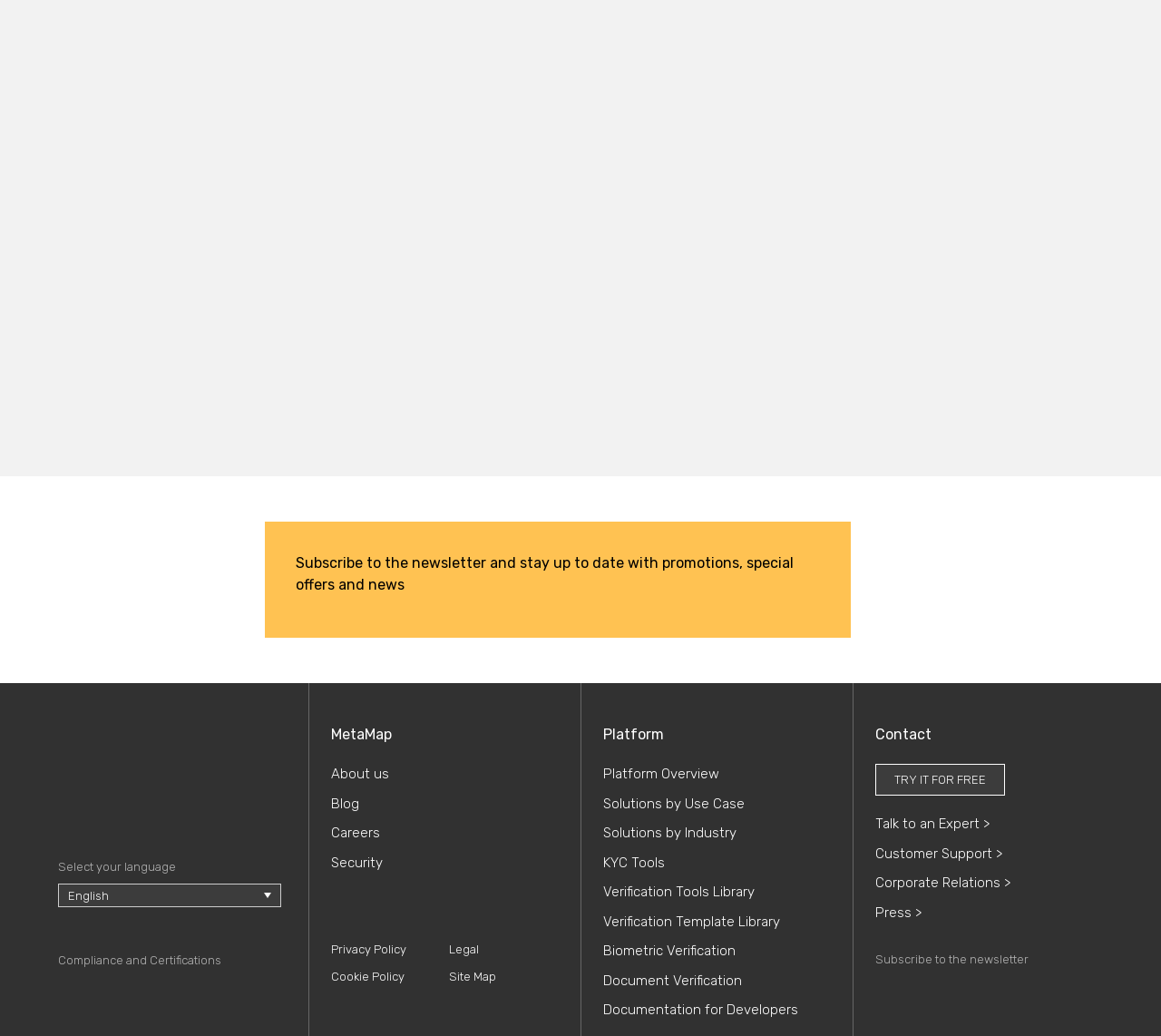Find the bounding box coordinates of the area to click in order to follow the instruction: "Read the blog".

[0.285, 0.766, 0.5, 0.786]